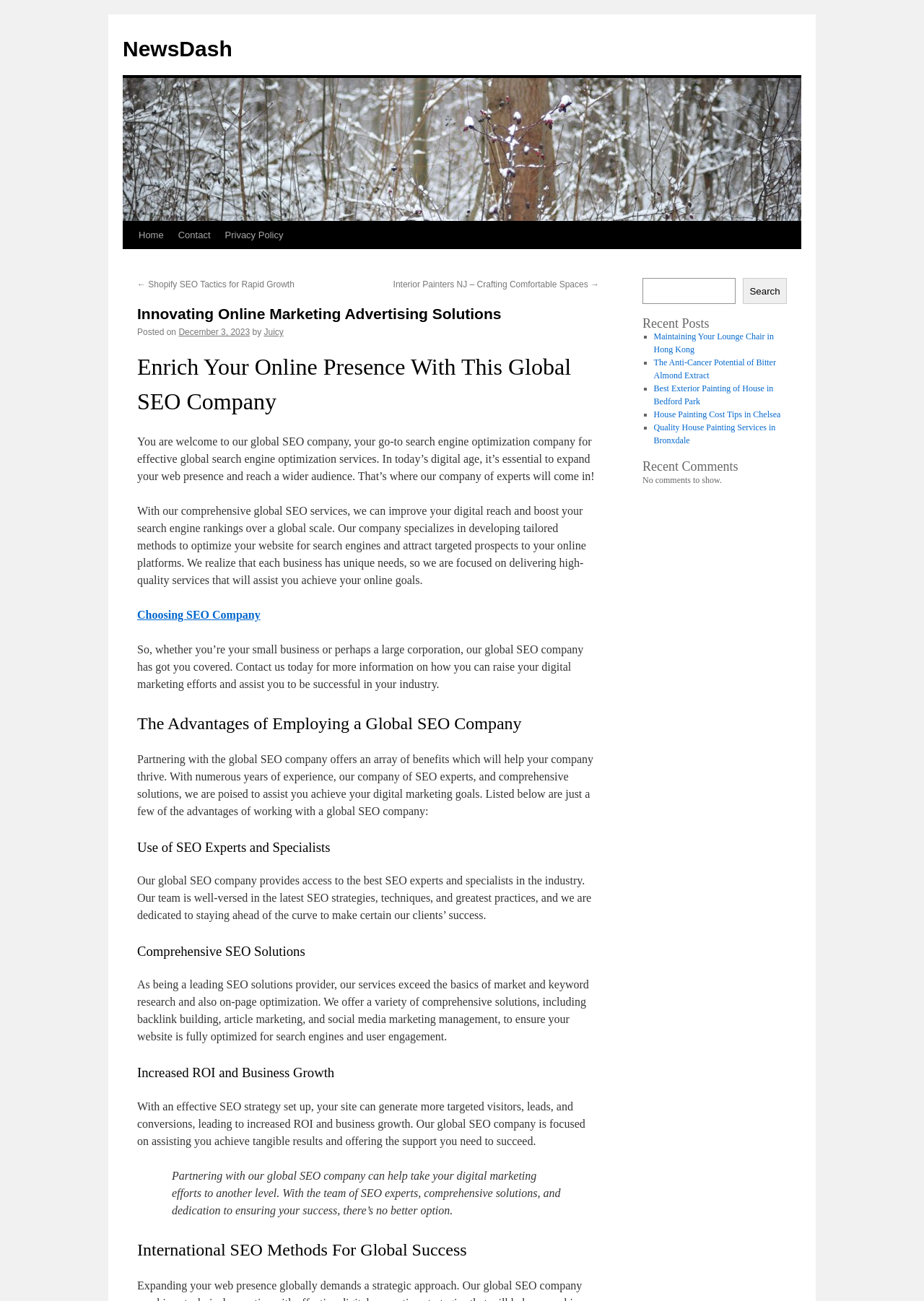What is the name of the company?
Please look at the screenshot and answer in one word or a short phrase.

NewsDash